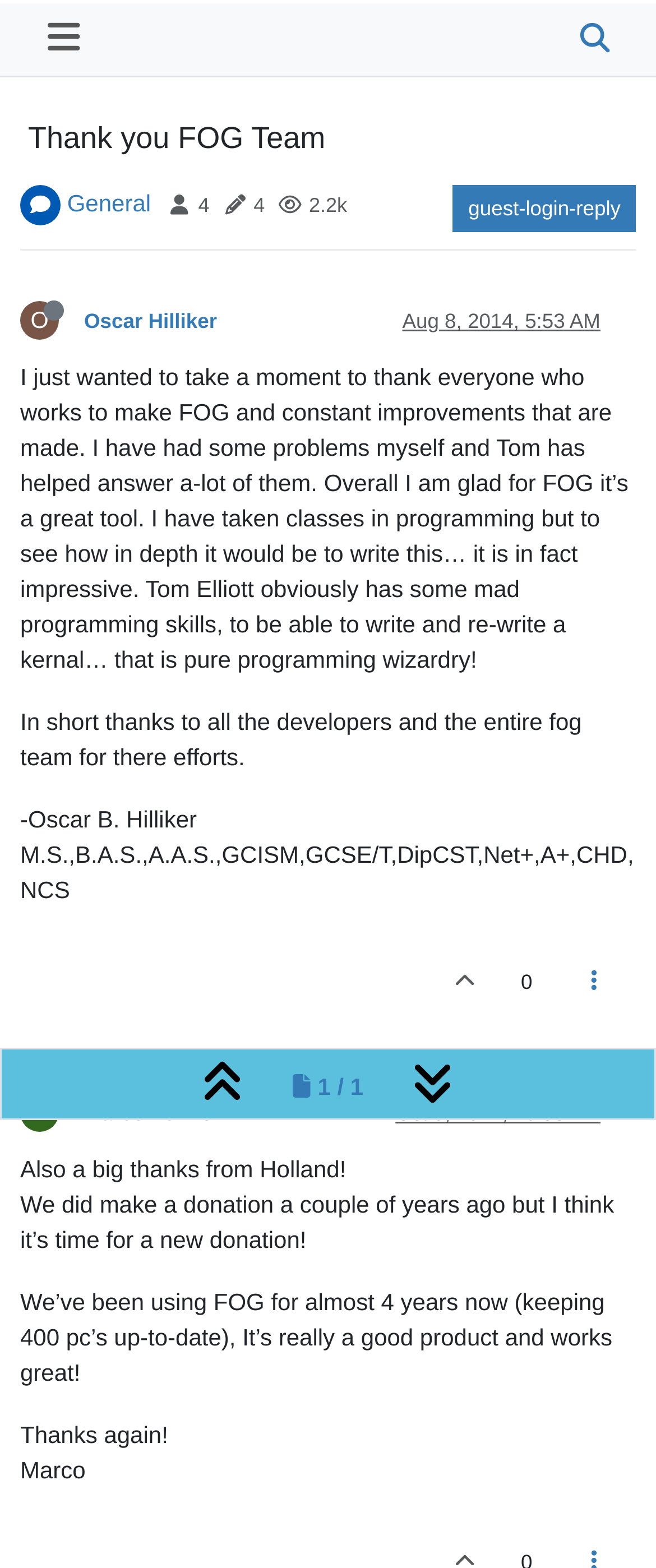Given the description "Aug 21, 2014, 10:17 AM", determine the bounding box of the corresponding UI element.

[0.578, 0.115, 0.915, 0.13]